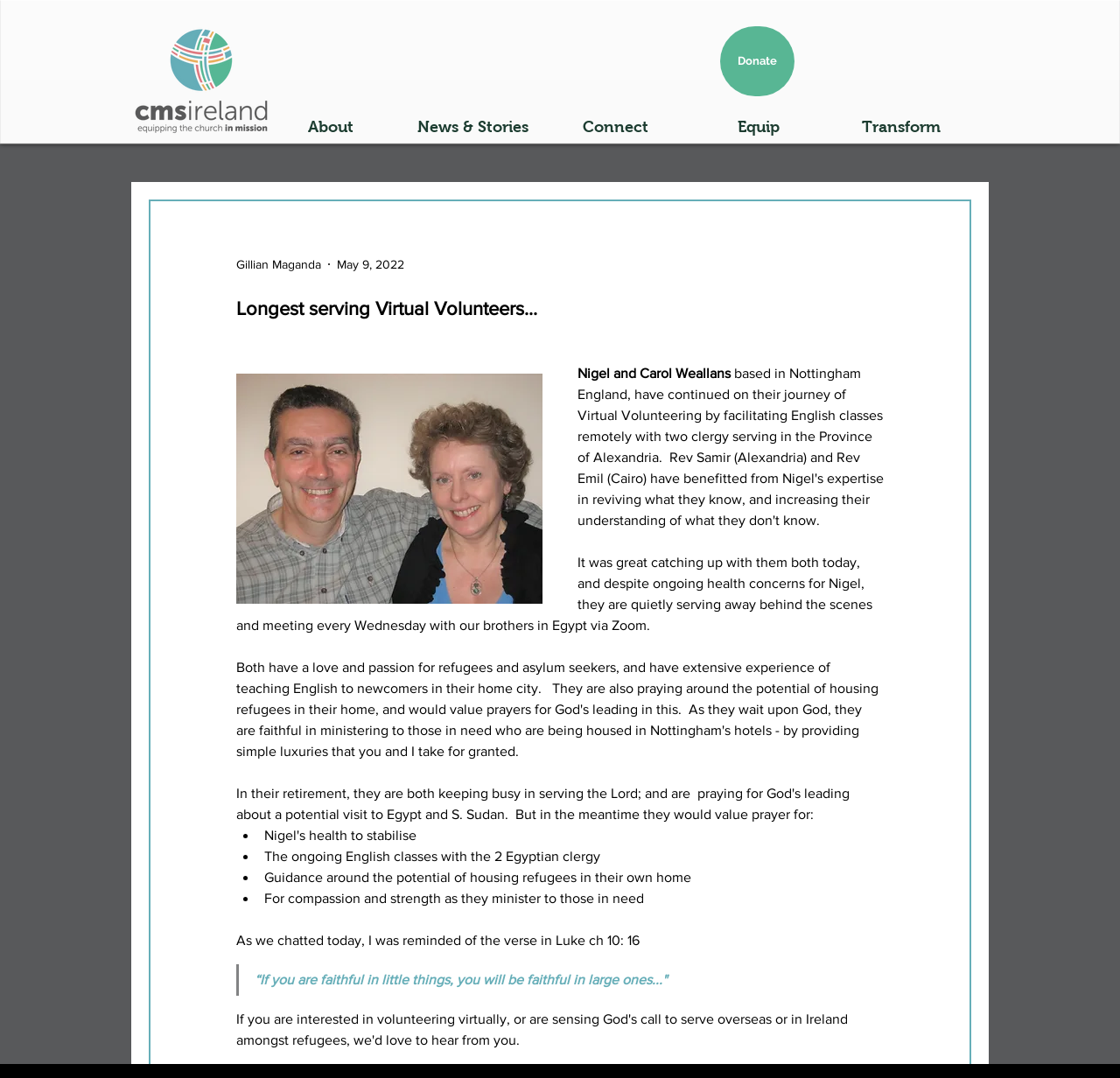Utilize the details in the image to give a detailed response to the question: What is the topic of the English classes mentioned in the article?

I found a StaticText element in the article with the text 'The ongoing English classes with the 2 Egyptian clergy', which suggests that the topic of the English classes is related to the Egyptian clergy.